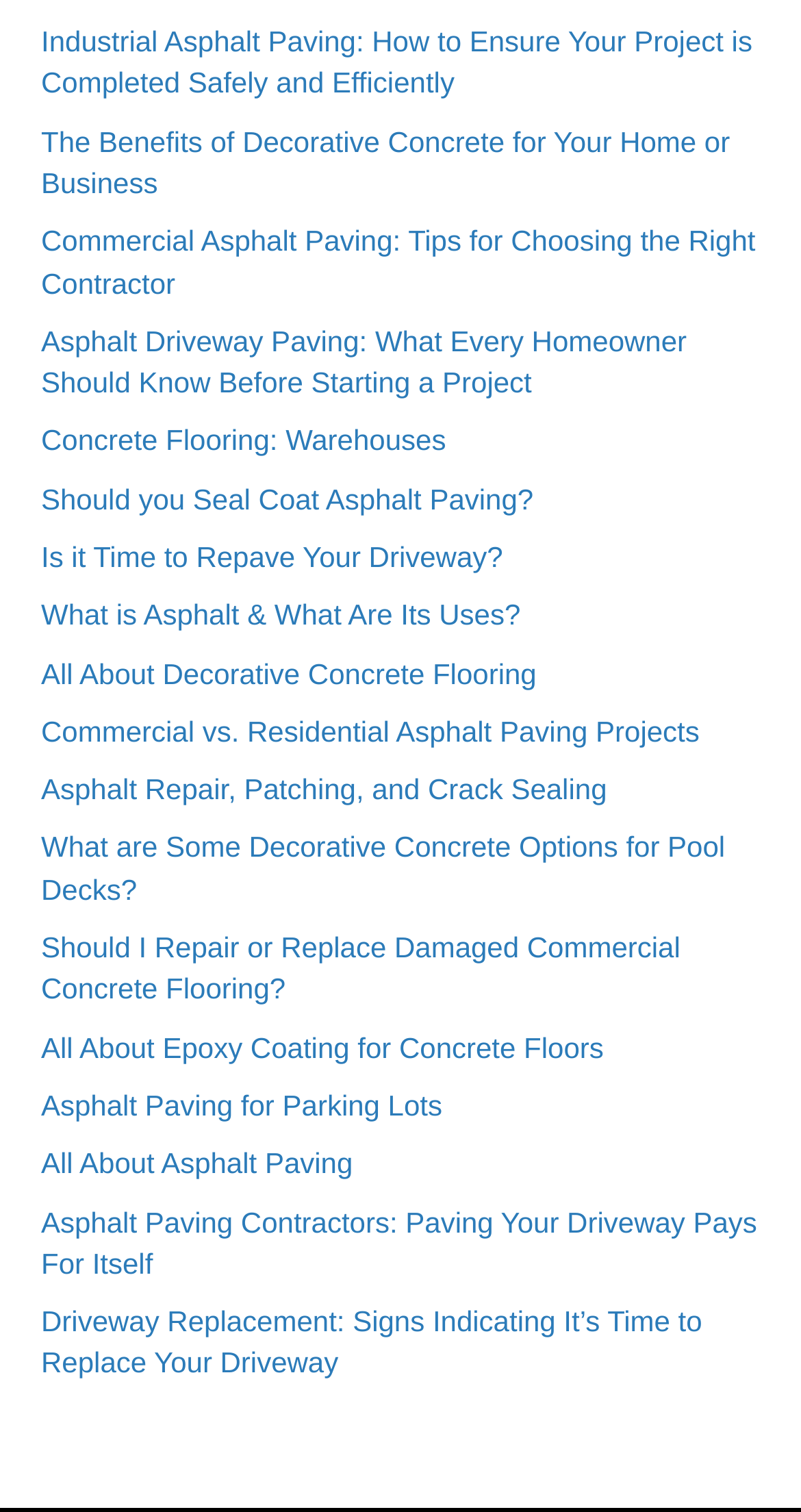Please respond to the question using a single word or phrase:
How many links are related to driveways?

4